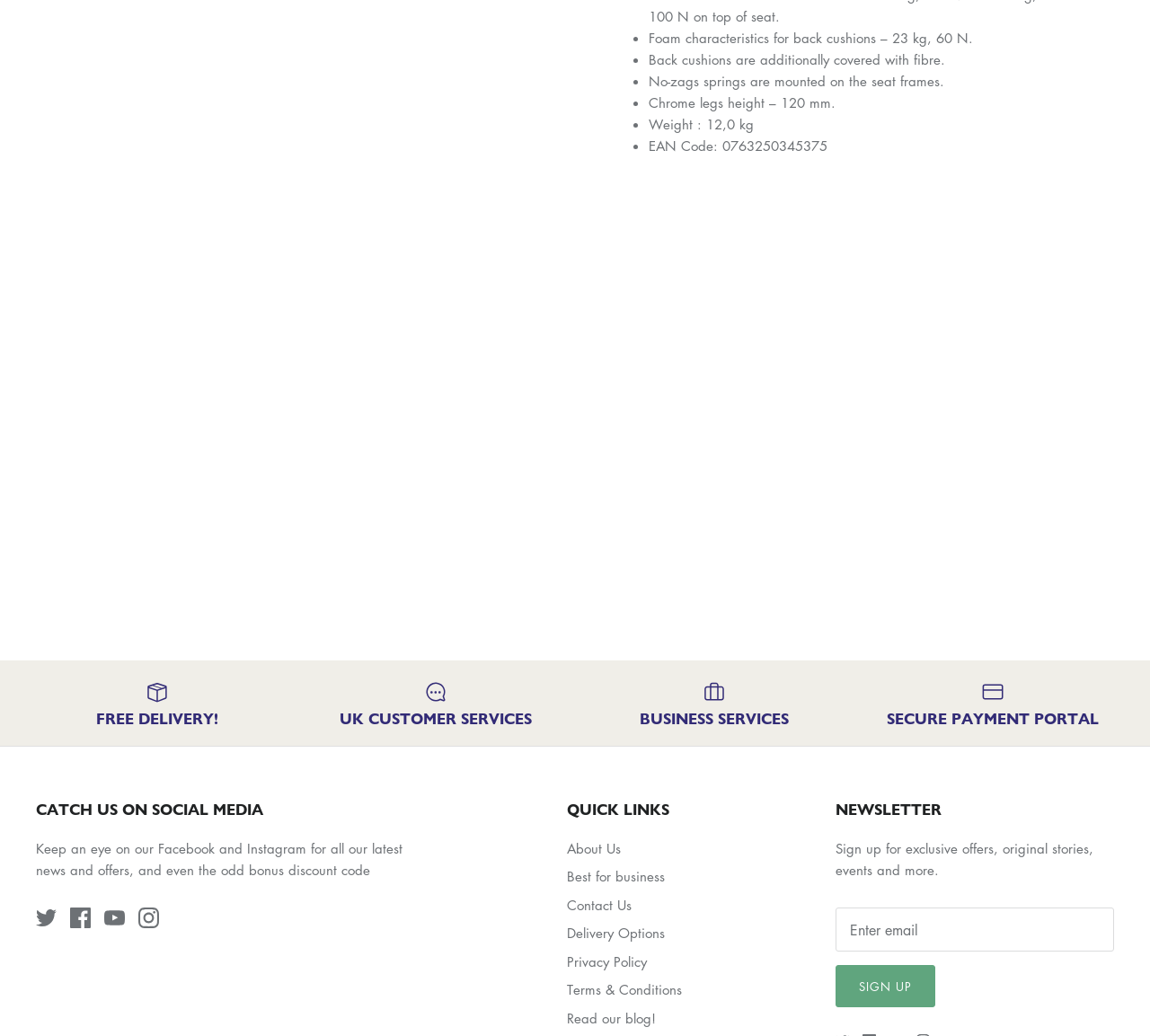Reply to the question below using a single word or brief phrase:
What is the purpose of the 'Close quick buy' button?

To close the quick buy option